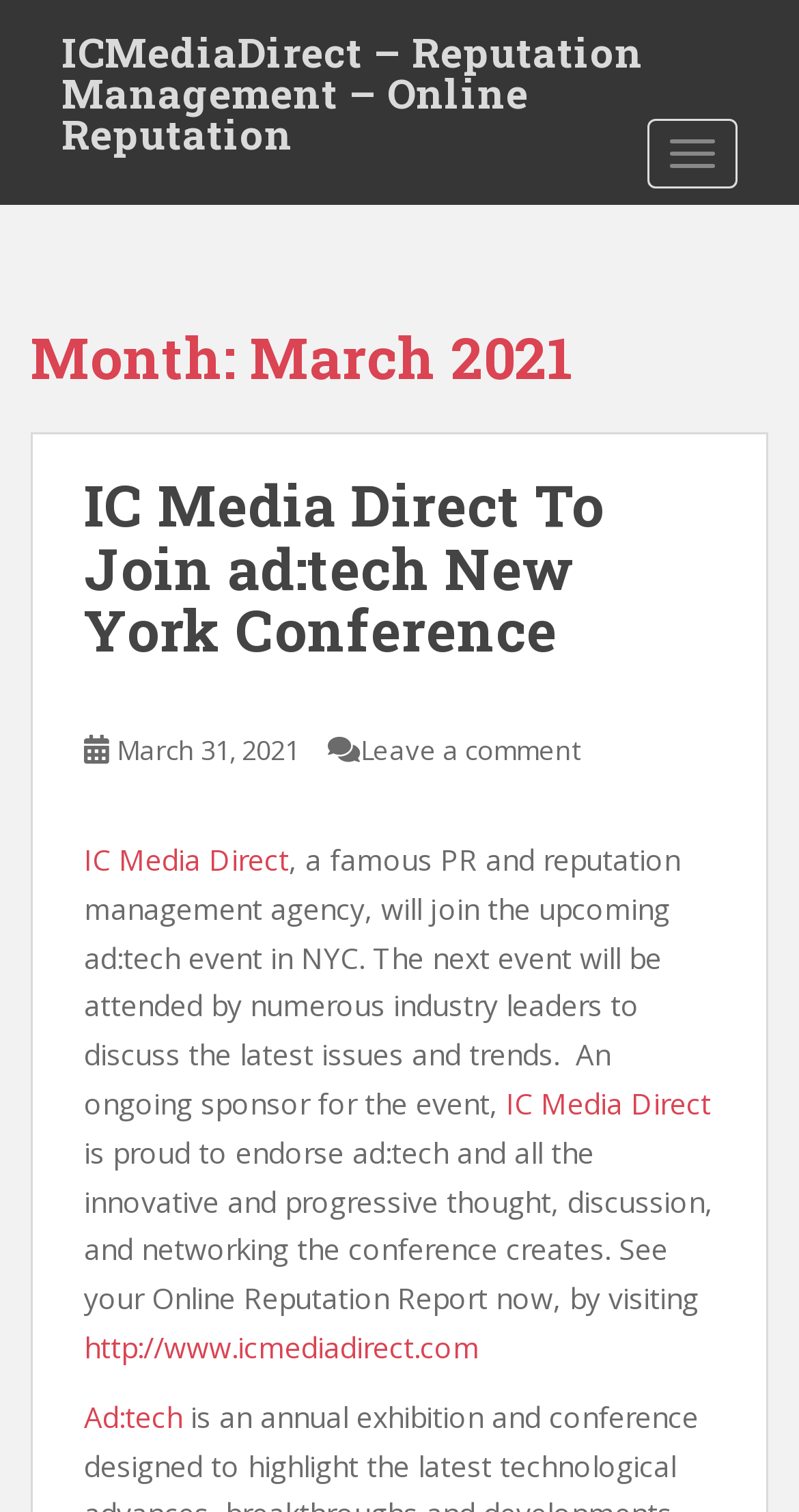What is the name of the PR and reputation management agency?
Please provide a single word or phrase as your answer based on the image.

IC Media Direct